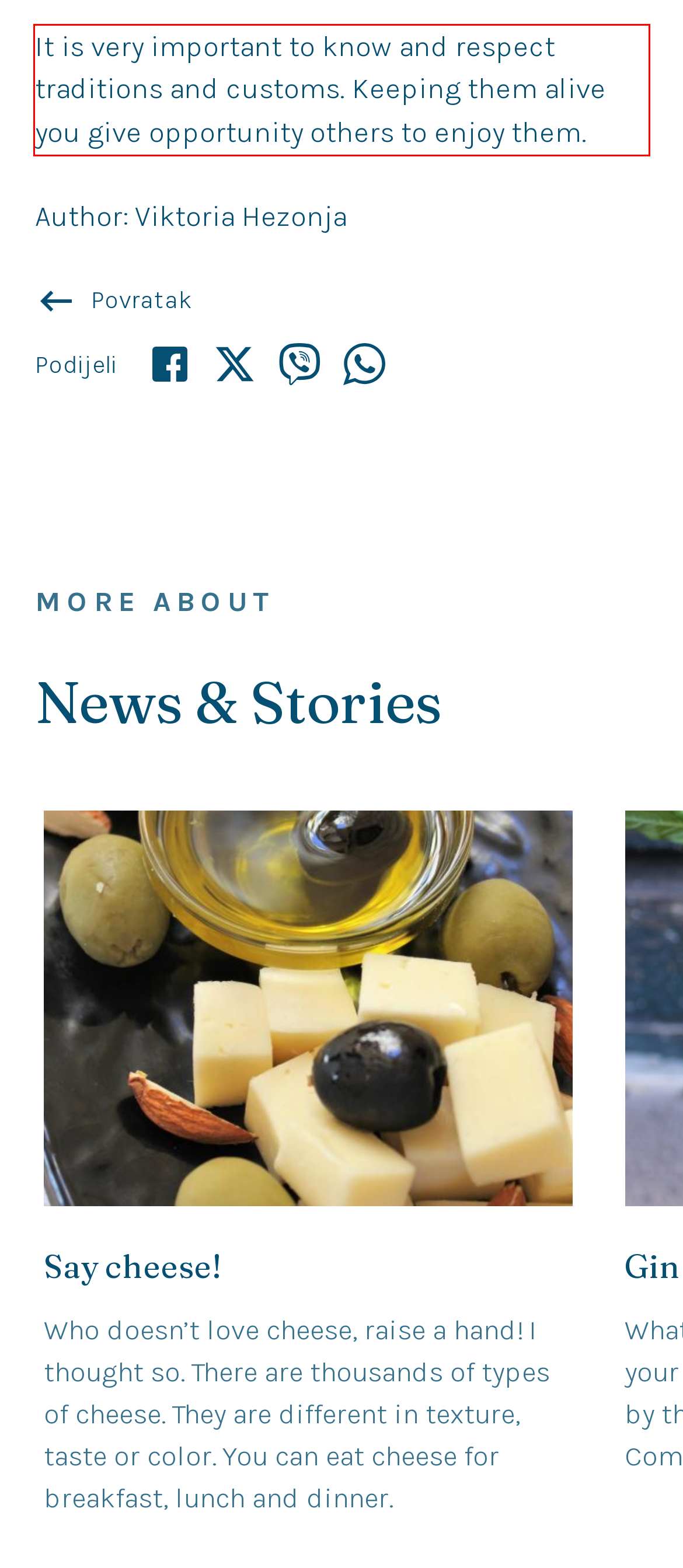Within the provided webpage screenshot, find the red rectangle bounding box and perform OCR to obtain the text content.

It is very important to know and respect traditions and customs. Keeping them alive you give opportunity others to enjoy them.